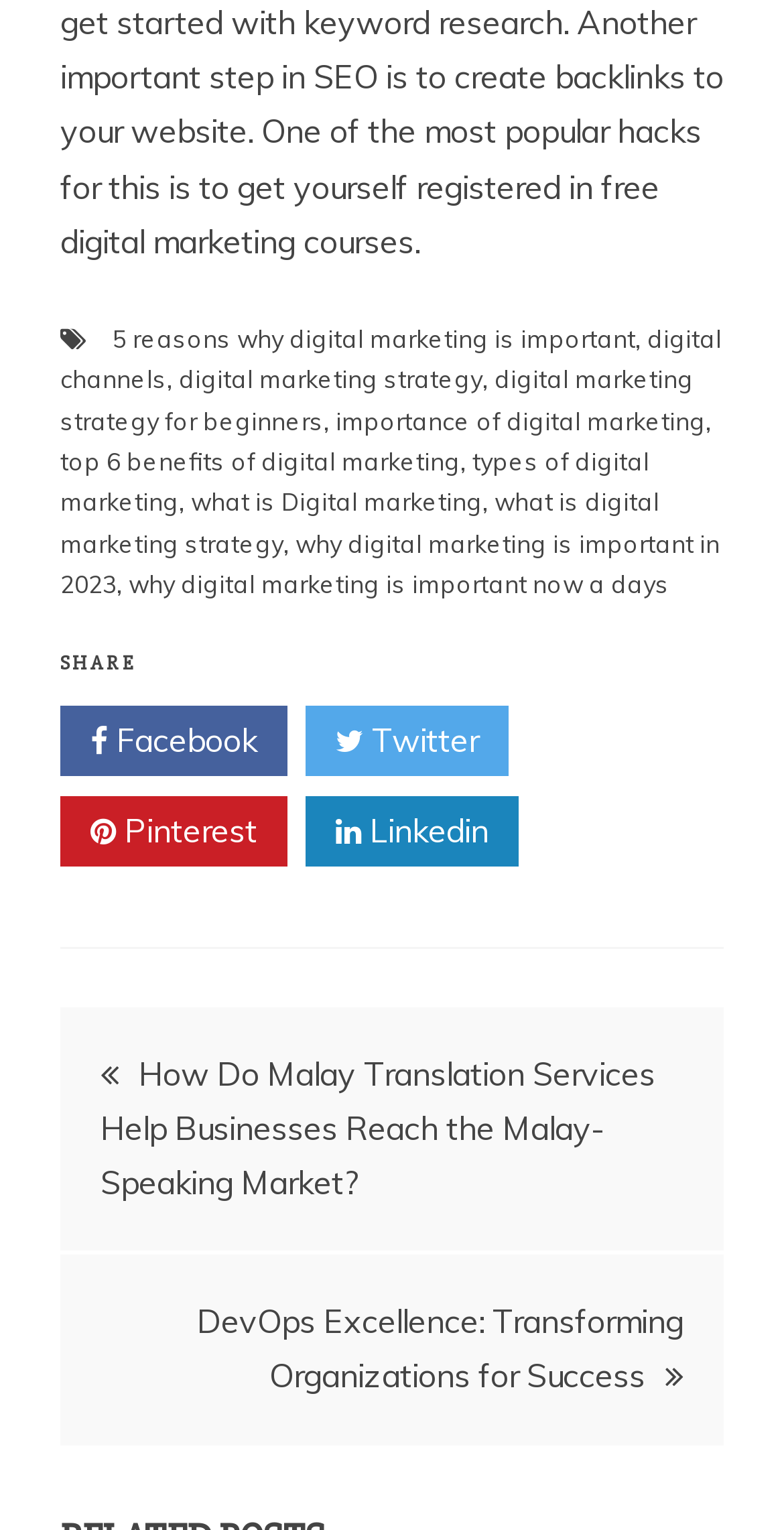Based on the element description: "what is Digital marketing", identify the UI element and provide its bounding box coordinates. Use four float numbers between 0 and 1, [left, top, right, bottom].

[0.244, 0.319, 0.615, 0.338]